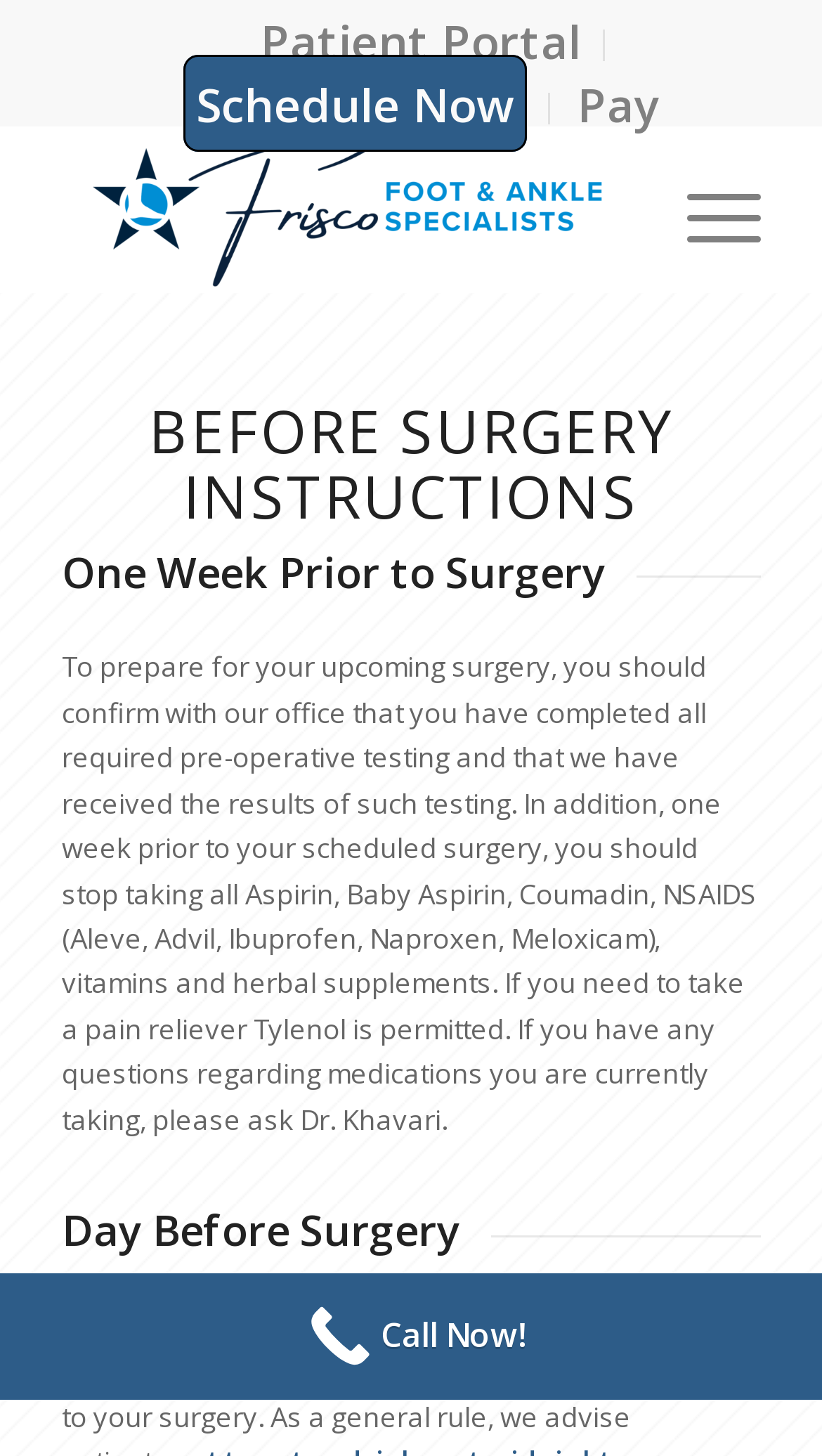Based on the image, please elaborate on the answer to the following question:
What is the purpose of this webpage?

Based on the content of the webpage, it appears to be providing instructions to patients who are scheduled for surgery, including what to do one week prior to surgery, the day before surgery, and other important information.